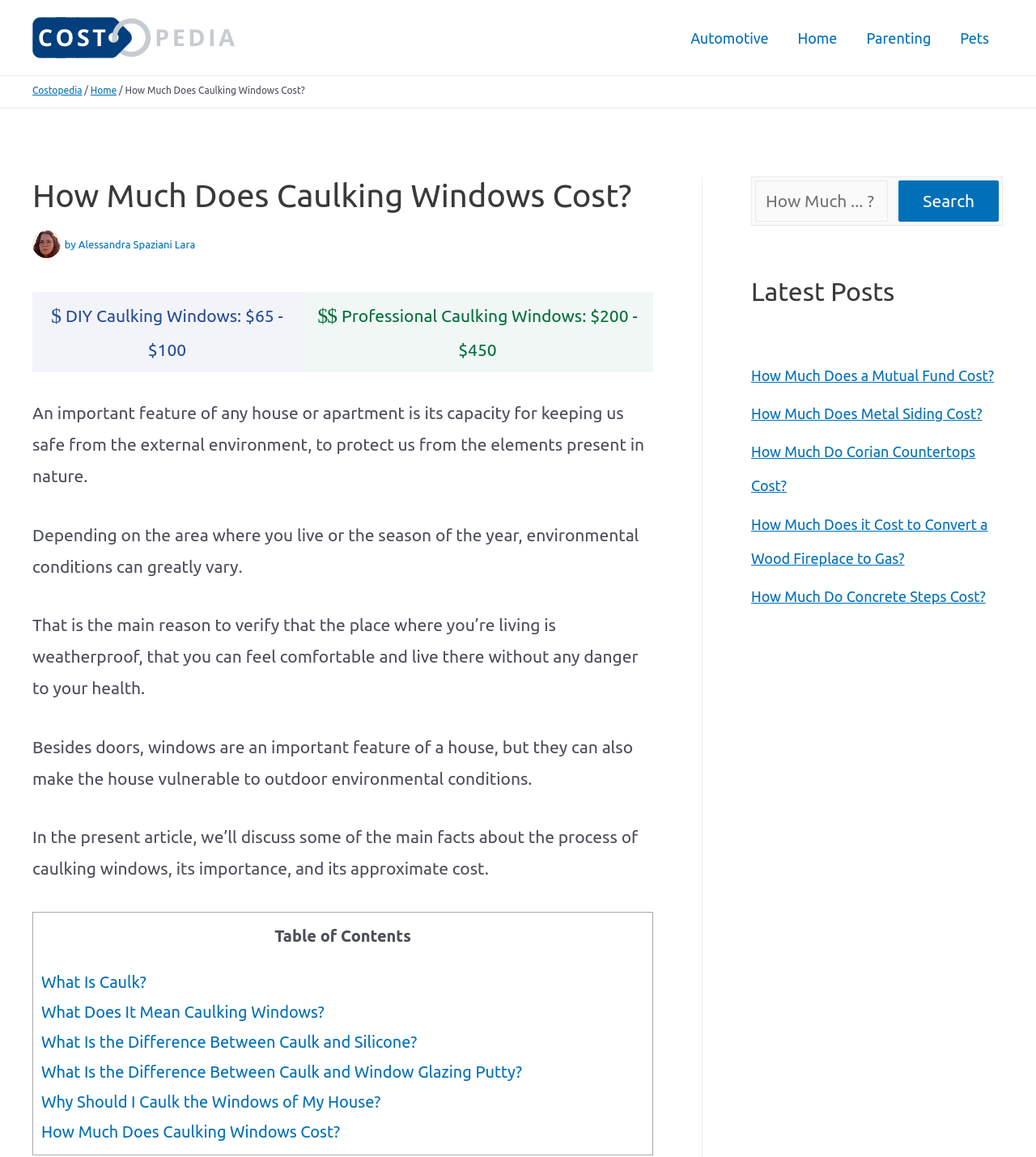Find the bounding box coordinates for the element that must be clicked to complete the instruction: "Search for a topic". The coordinates should be four float numbers between 0 and 1, indicated as [left, top, right, bottom].

[0.729, 0.156, 0.857, 0.192]